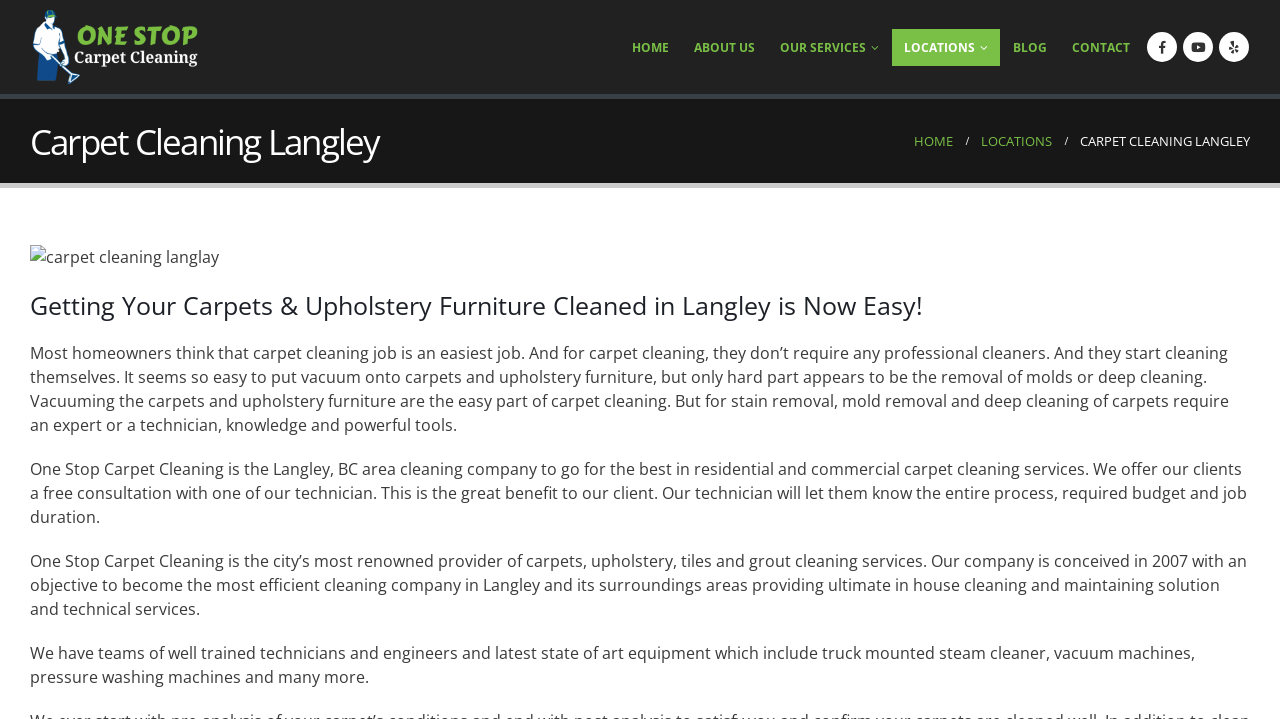Provide the bounding box coordinates of the HTML element this sentence describes: "Locations". The bounding box coordinates consist of four float numbers between 0 and 1, i.e., [left, top, right, bottom].

[0.697, 0.04, 0.781, 0.091]